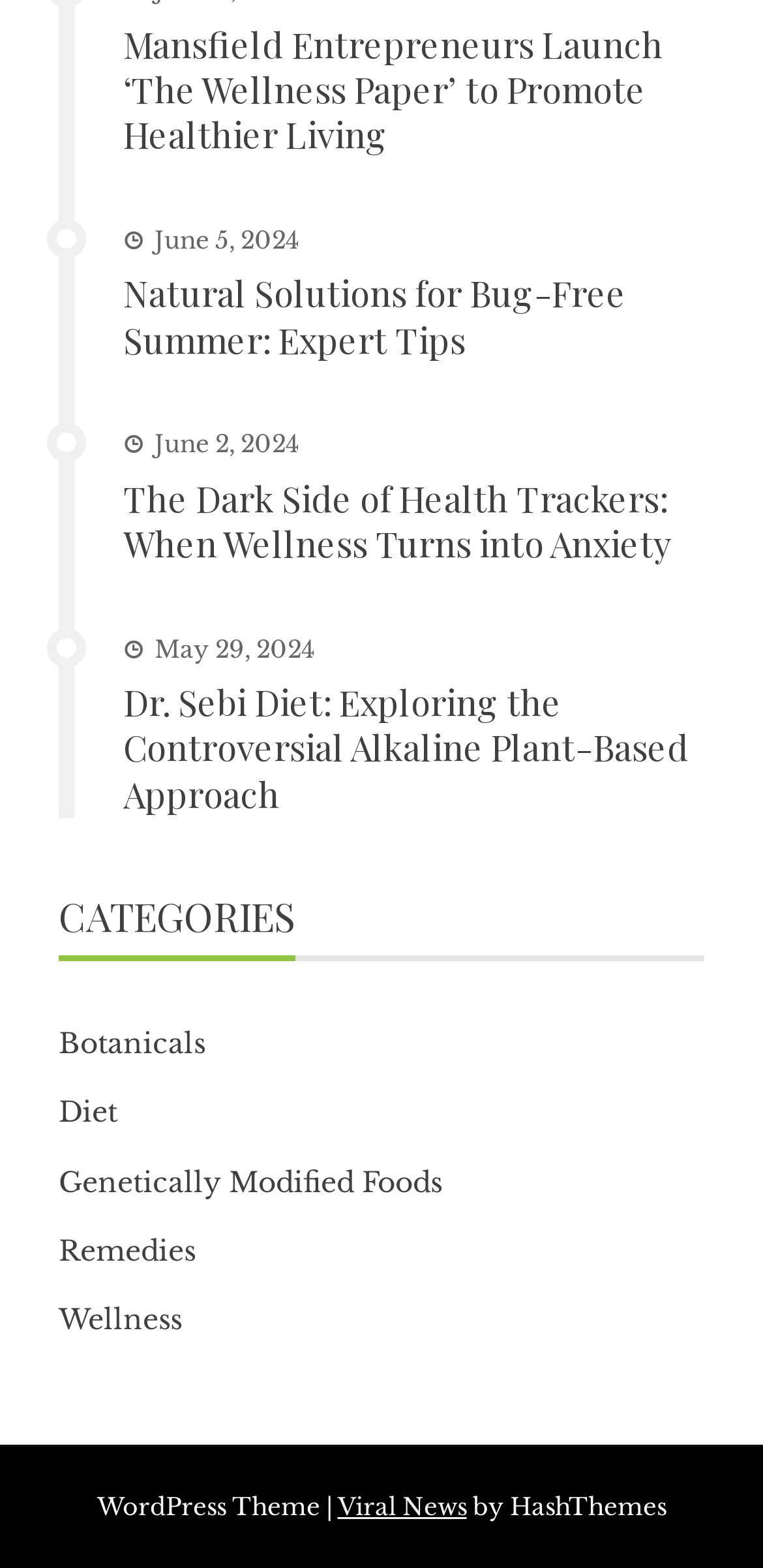Please find the bounding box coordinates for the clickable element needed to perform this instruction: "Check the latest news from Viral News".

[0.442, 0.952, 0.612, 0.97]